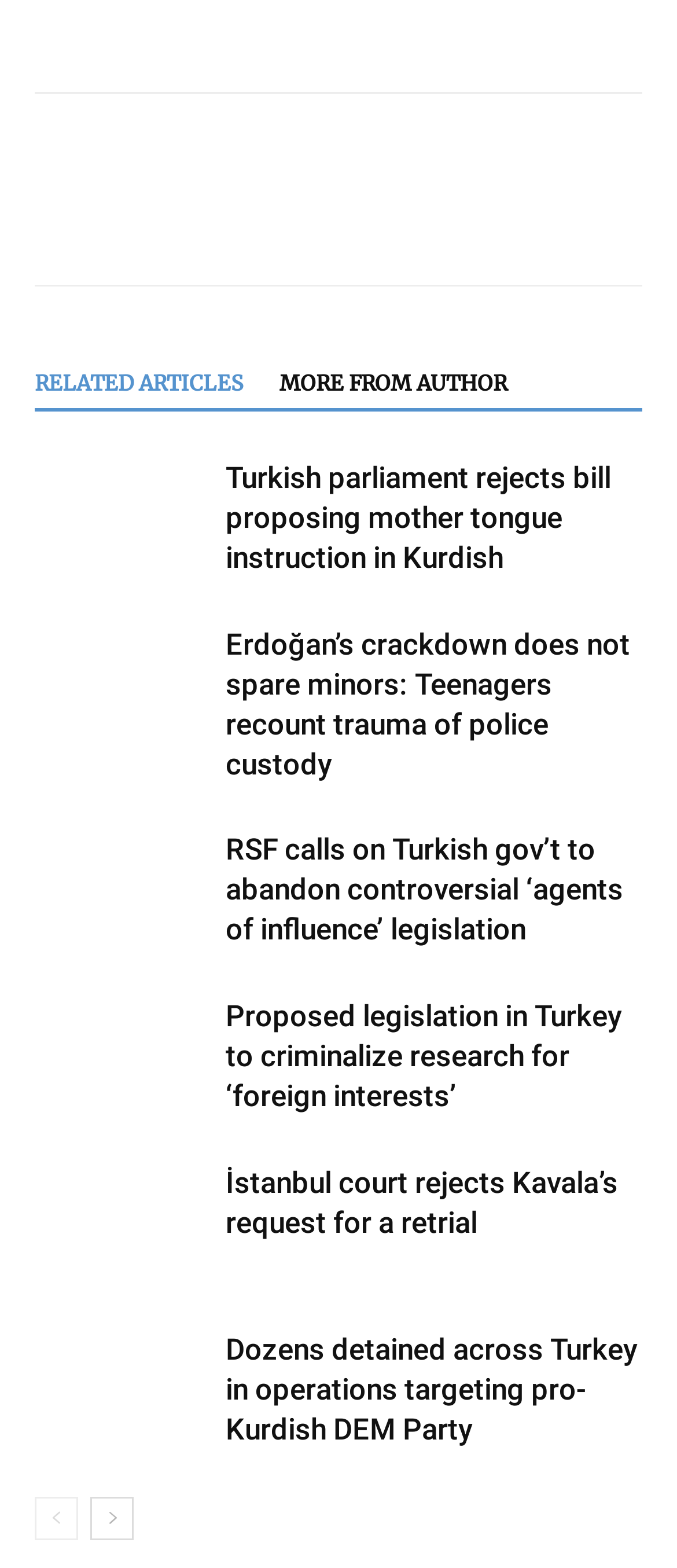Identify the bounding box coordinates of the clickable section necessary to follow the following instruction: "Check the 'EDUCATION' section". The coordinates should be presented as four float numbers from 0 to 1, i.e., [left, top, right, bottom].

None